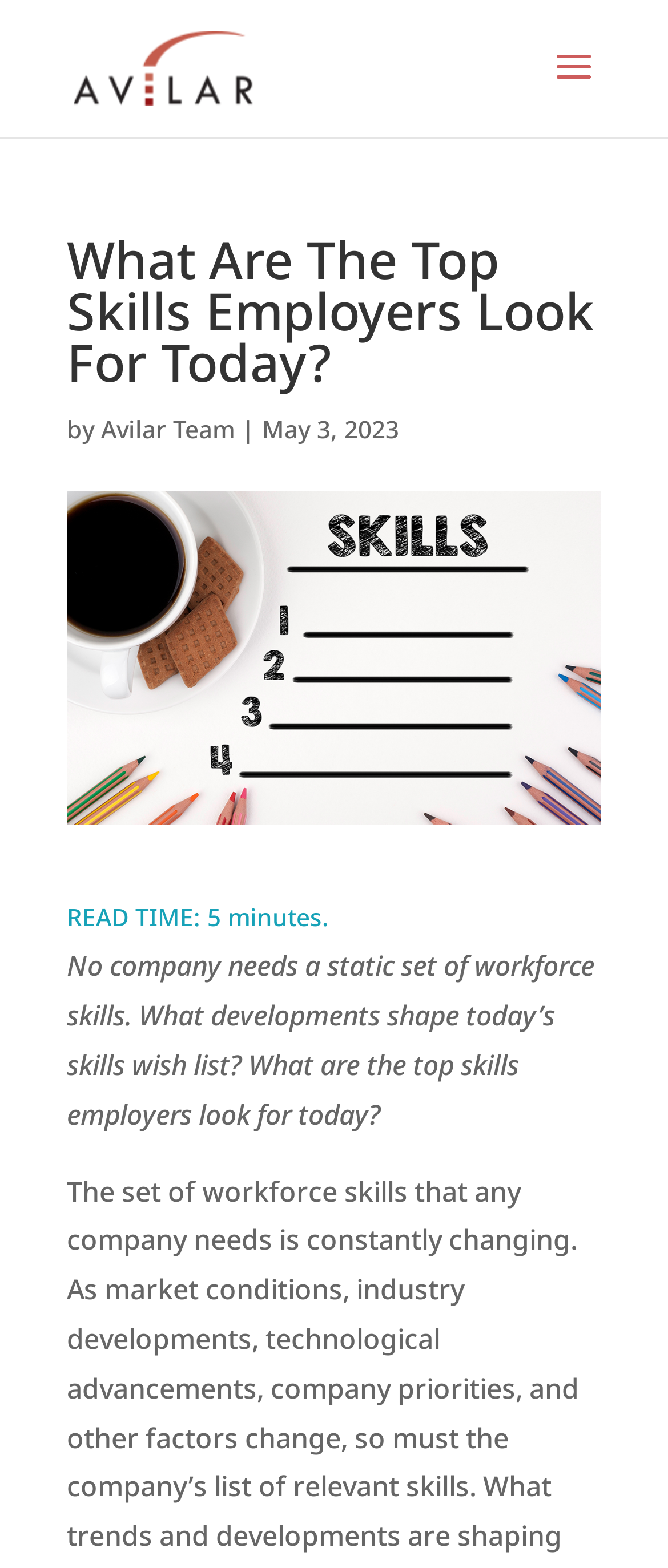Answer the question using only a single word or phrase: 
Who wrote the article?

Avilar Team